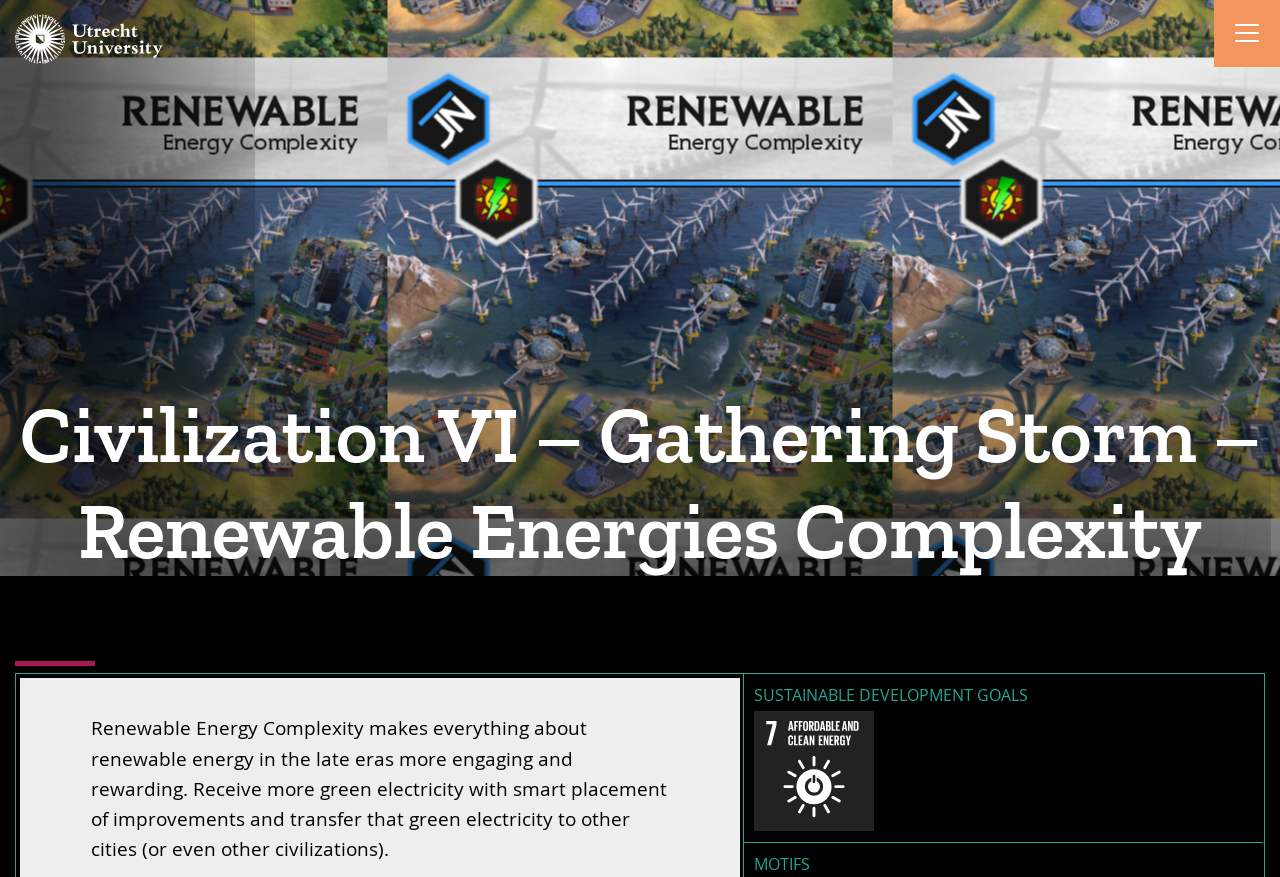Answer in one word or a short phrase: 
What is the last section header on the webpage?

MOTIFS